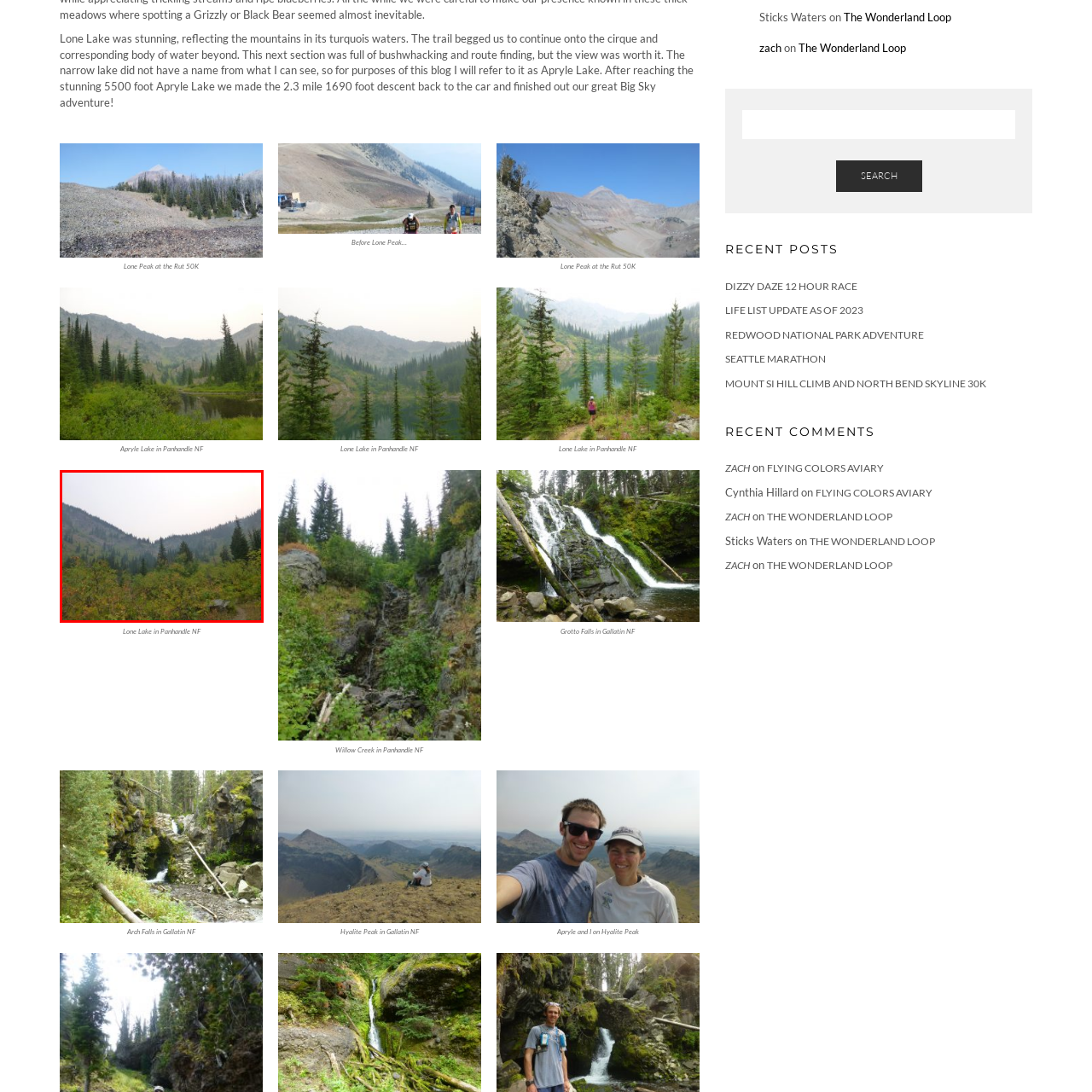Offer a detailed account of what is shown inside the red bounding box.

The image captures a serene landscape in Panhandle National Forest, showcasing the lush greenery typical of the area. In the foreground, a mixture of bushes and trees fills the scene, hinting at the vibrant life found in the wilderness. As the view extends into the background, the mountains rise majestically, framed by a gentle haze that suggests either early morning light or remnants of a misty day, adding a sense of tranquility. This scene is part of a hiking trail that leads adventurers through captivating scenery, inviting exploration and appreciation of nature's beauty. The accompanying caption, "Lone Lake in Panhandle NF," reflects the essence of the location, hinting at the lake's hidden presence amidst the mountains.